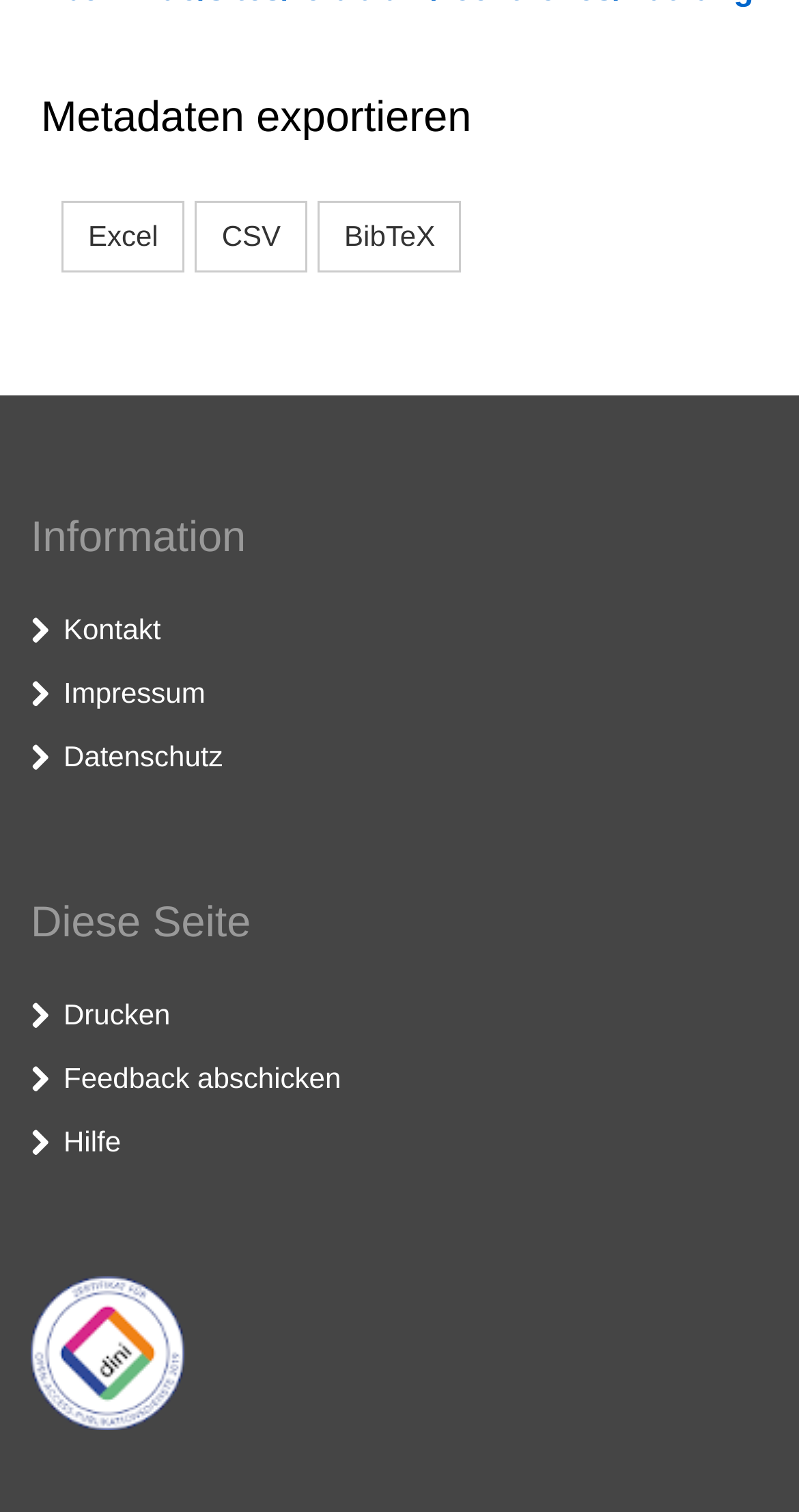How many headings are there on the webpage?
Look at the image and respond with a one-word or short phrase answer.

3